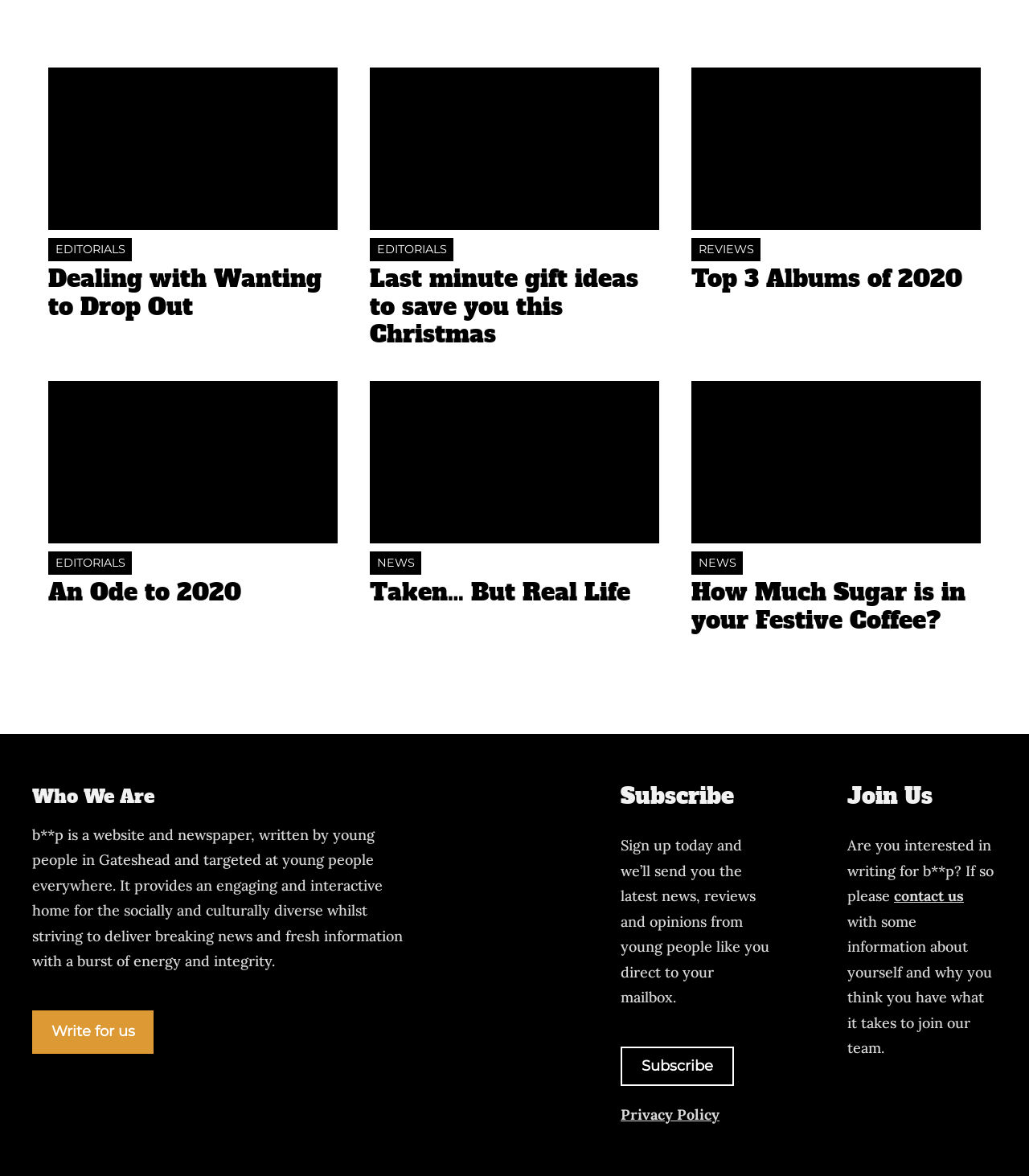What is the benefit of subscribing to the website?
Please answer the question as detailed as possible based on the image.

The text 'Sign up today and we’ll send you the latest news, reviews and opinions from young people like you direct to your mailbox' suggests that subscribing to the website will provide users with regular updates on the latest news, reviews, and opinions published on the website.